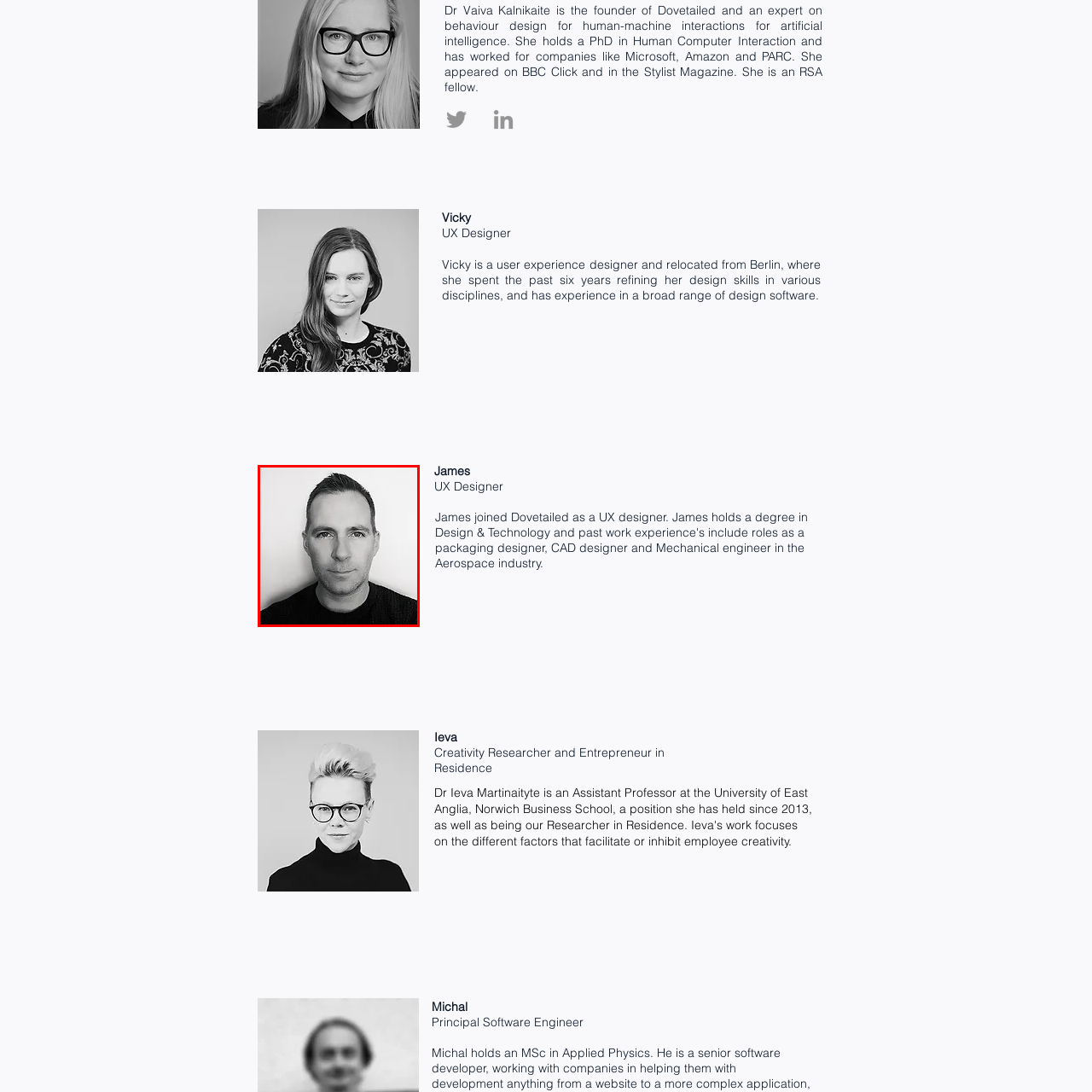Thoroughly describe the contents of the picture within the red frame.

The image features a professional portrait of James, who is identified as a UX Designer. He has a serene expression and is looking directly at the camera, presenting a polished and approachable demeanor. The monochrome styling enhances the focus on his facial features and expression, suggesting a modern aesthetic. James' background and experience in user experience design make him a valuable member of the Dovetailed team. His expertise contributes significantly to the development of innovative design solutions that enhance interactions between humans and technology.